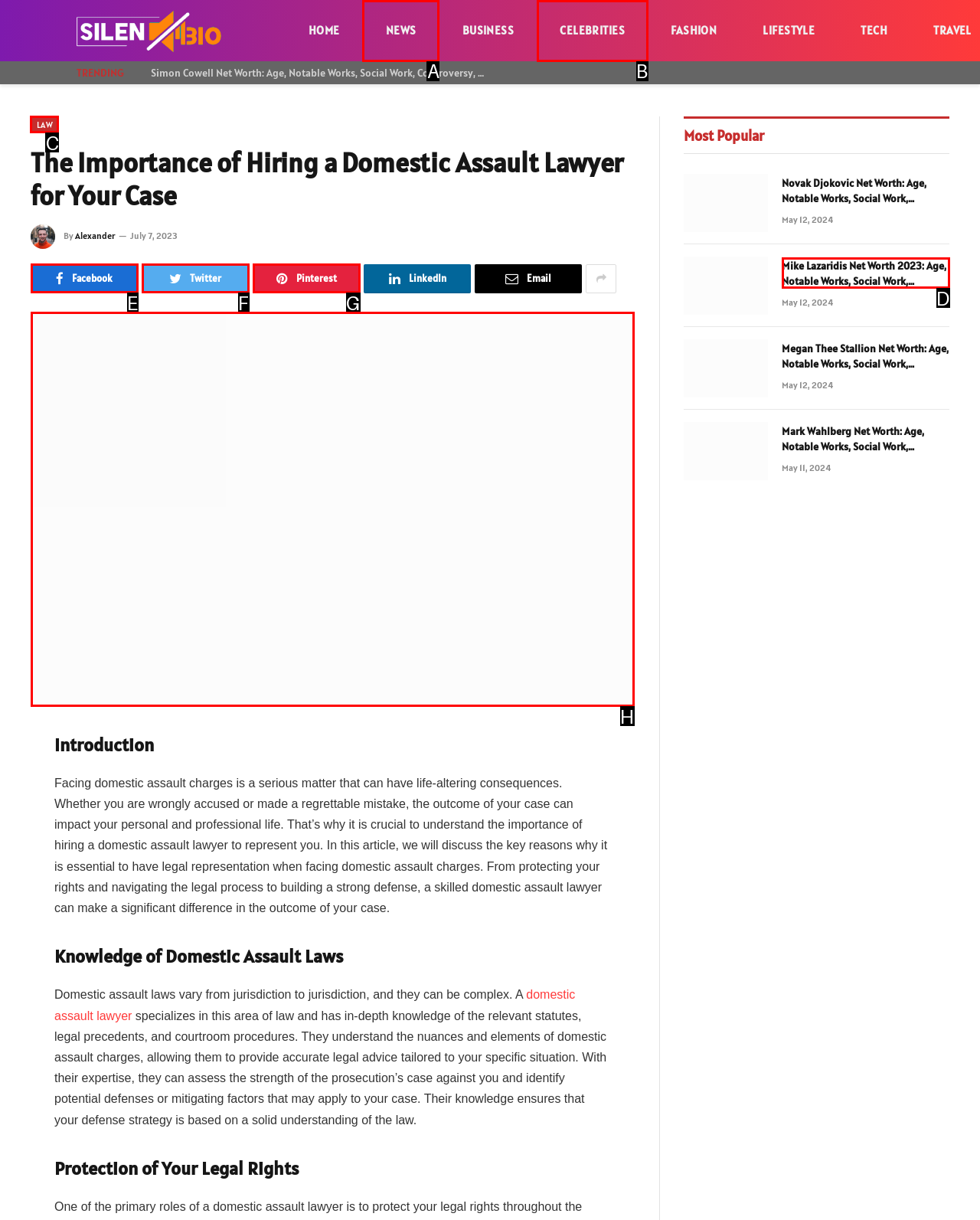Which HTML element should be clicked to complete the task: Follow the LAW link? Answer with the letter of the corresponding option.

C